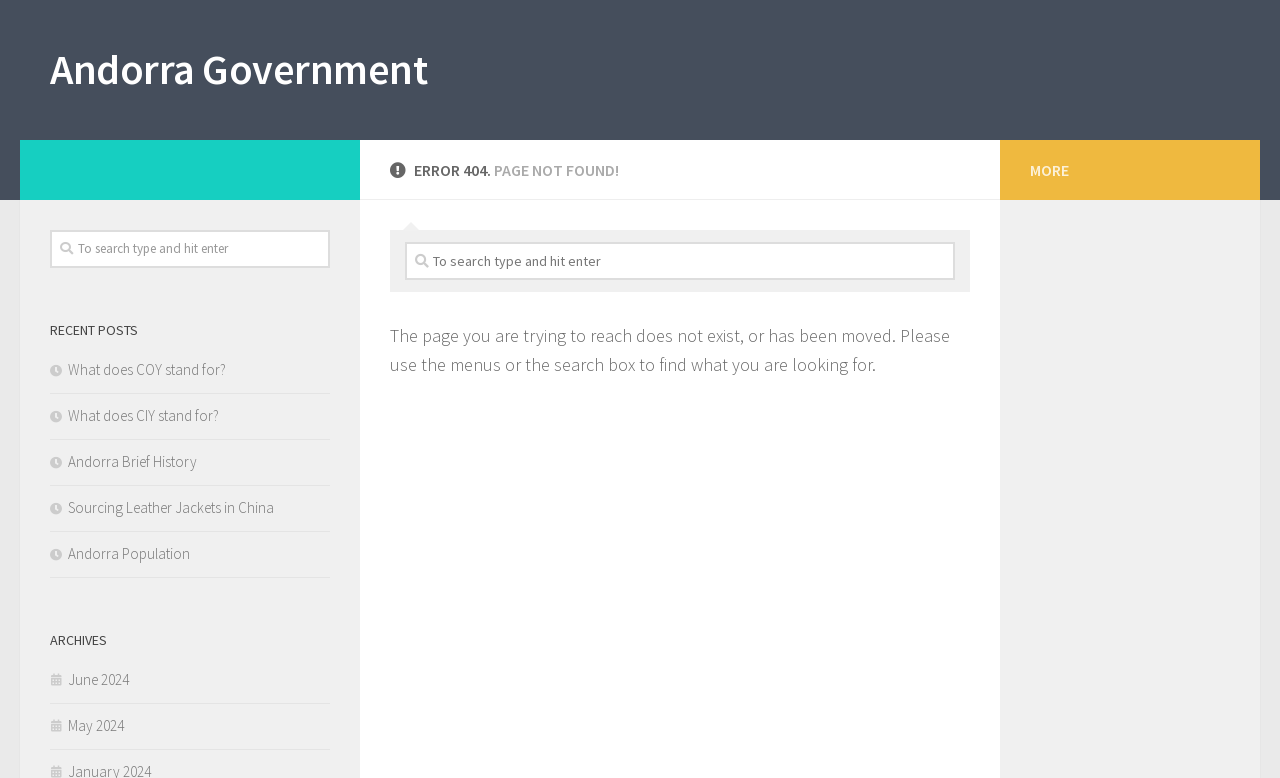Can you pinpoint the bounding box coordinates for the clickable element required for this instruction: "Read recent posts"? The coordinates should be four float numbers between 0 and 1, i.e., [left, top, right, bottom].

[0.039, 0.409, 0.258, 0.44]